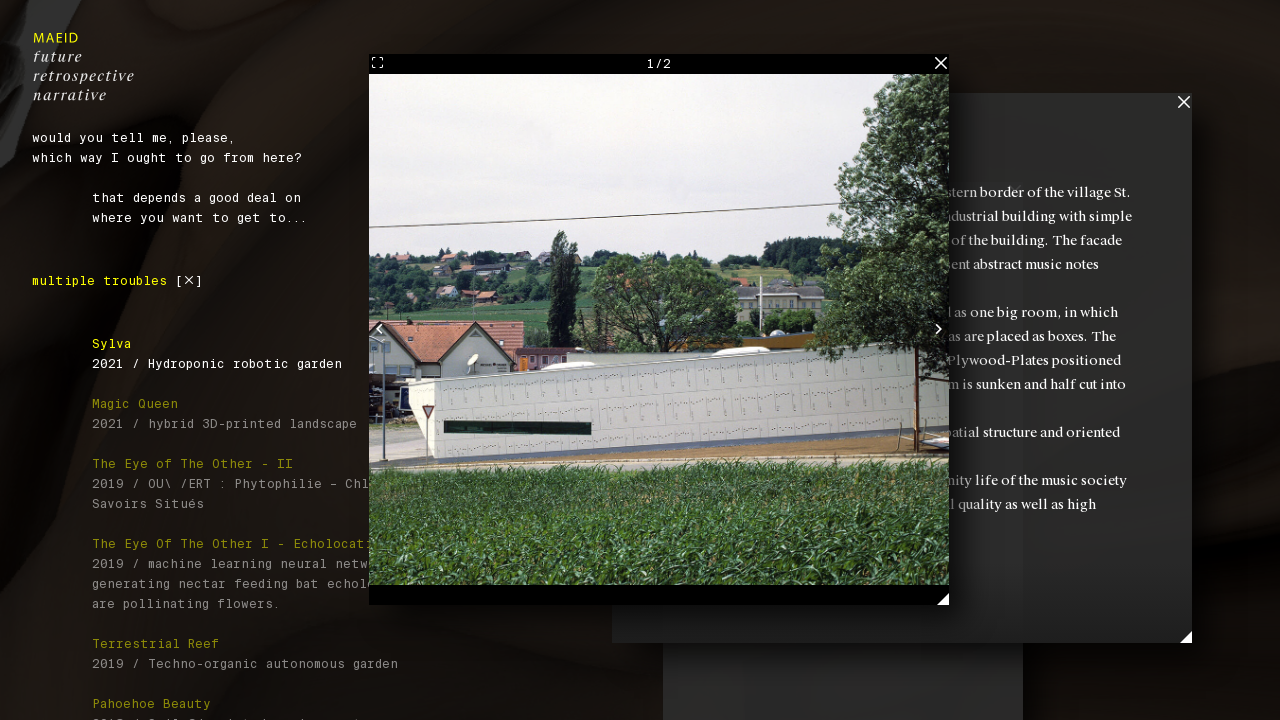How many links are there on the webpage?
Answer the question with as much detail as you can, using the image as a reference.

I counted the number of links on the webpage, which are 'Maeid Logo', 'multiple troubles', 'Sylva 2021 / Hydroponic robotic garden', 'Magic Queen 2021 / hybrid 3D-printed landscape', 'The Eye of The Other - II 2019 / OU/ERT : Phytophilie – Chlorophobie – Savoirs Situés', 'The Eye Of The Other I - Echolocation-GAN 2019 / machine learning neural network generating nectar feeding bat echolocations when are pollinating flowers.', and 'Terrestrial Reef 2019 / Techno-organic autonomous garden'.